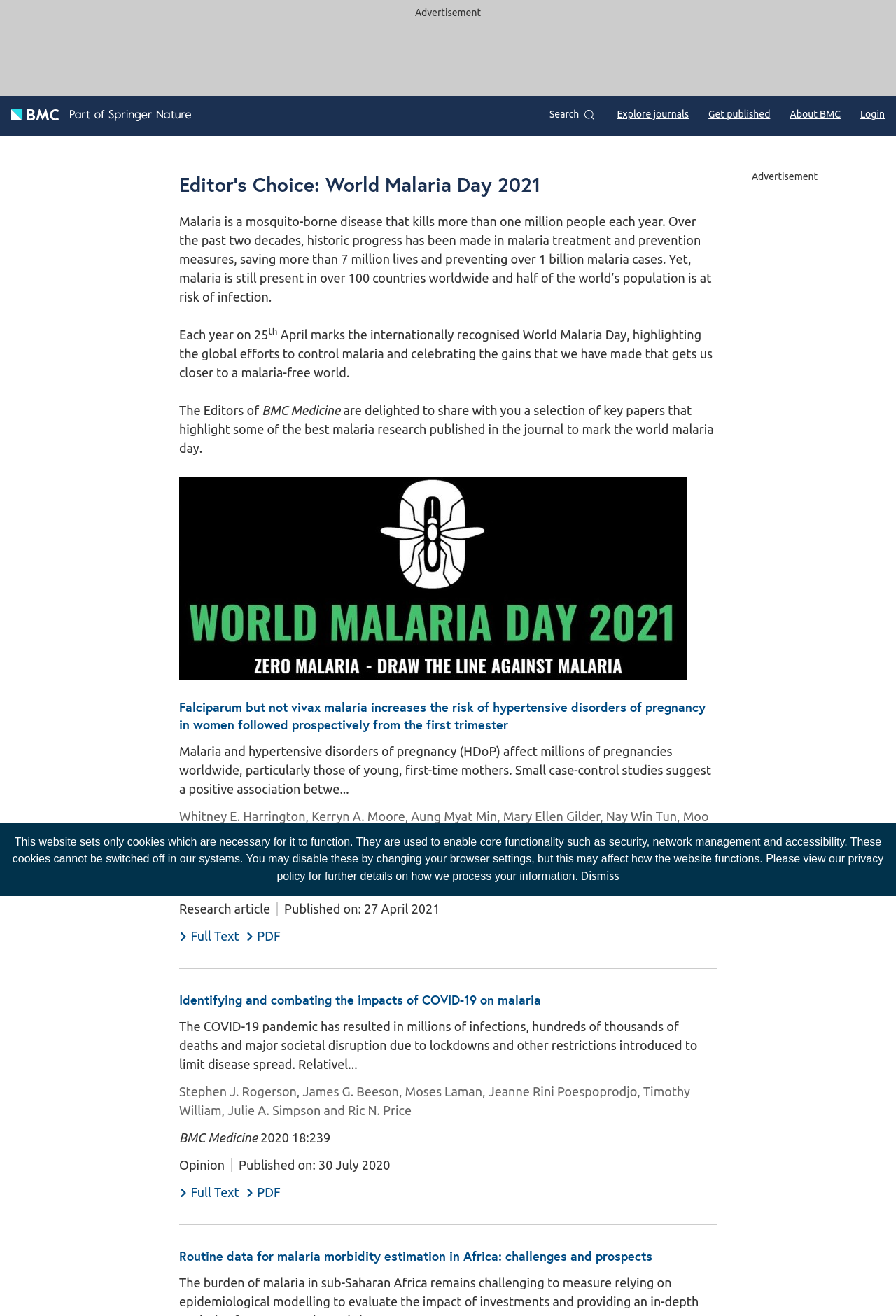Determine the bounding box coordinates of the section to be clicked to follow the instruction: "View Full Text". The coordinates should be given as four float numbers between 0 and 1, formatted as [left, top, right, bottom].

[0.2, 0.704, 0.267, 0.719]